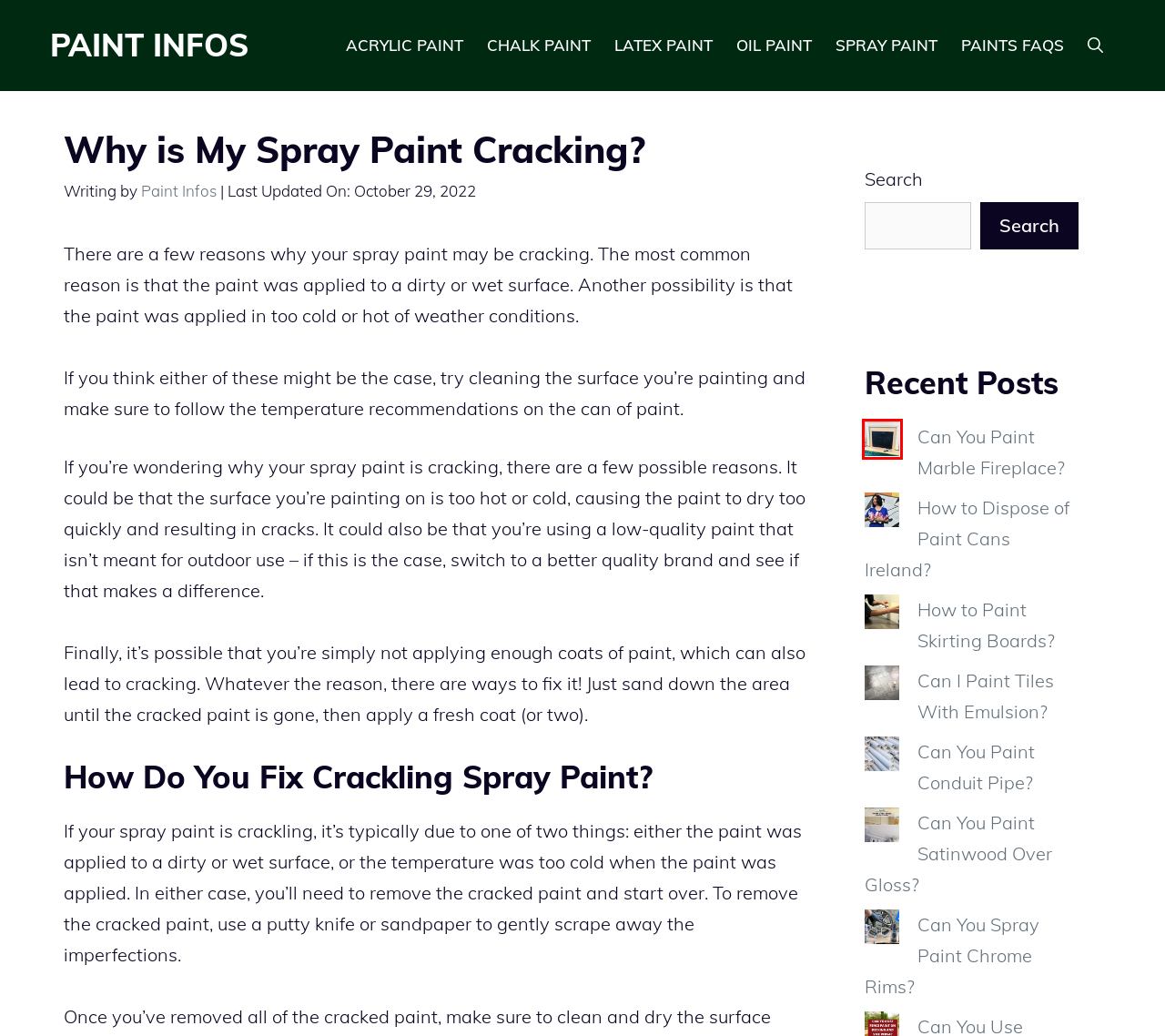Look at the screenshot of a webpage with a red bounding box and select the webpage description that best corresponds to the new page after clicking the element in the red box. Here are the options:
A. Acrylic Paint
B. How To Paint Skirting Boards?
C. Paint Infos | Paint Your Dream
D. Can You Paint Satinwood Over Gloss?
E. Chalk Paint
F. How To Dispose Of Paint Cans Ireland?
G. Can You Paint Marble Fireplace?
H. Spray Paint

G